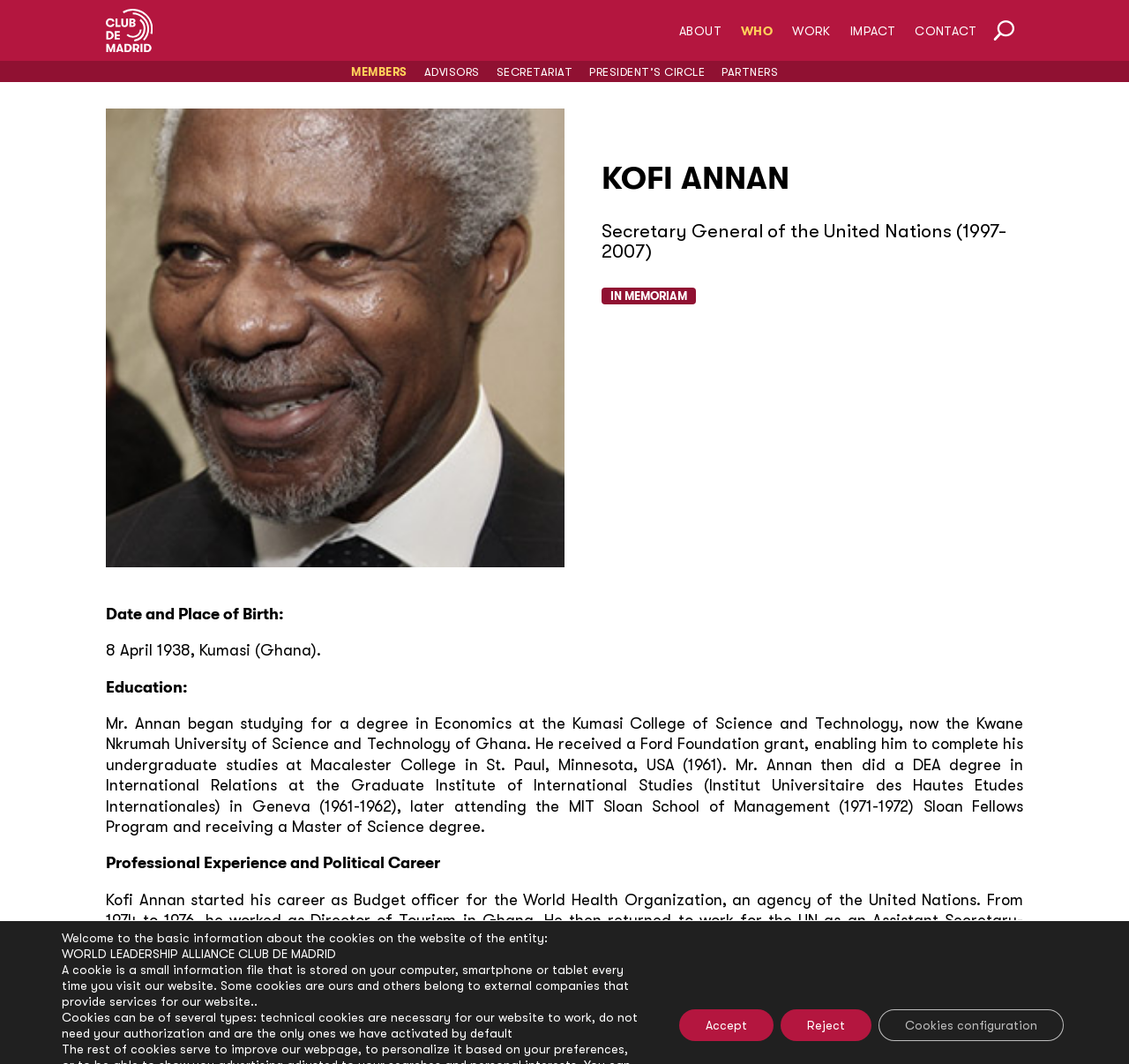Locate the UI element described as follows: "President’s Circle". Return the bounding box coordinates as four float numbers between 0 and 1 in the order [left, top, right, bottom].

[0.522, 0.061, 0.624, 0.074]